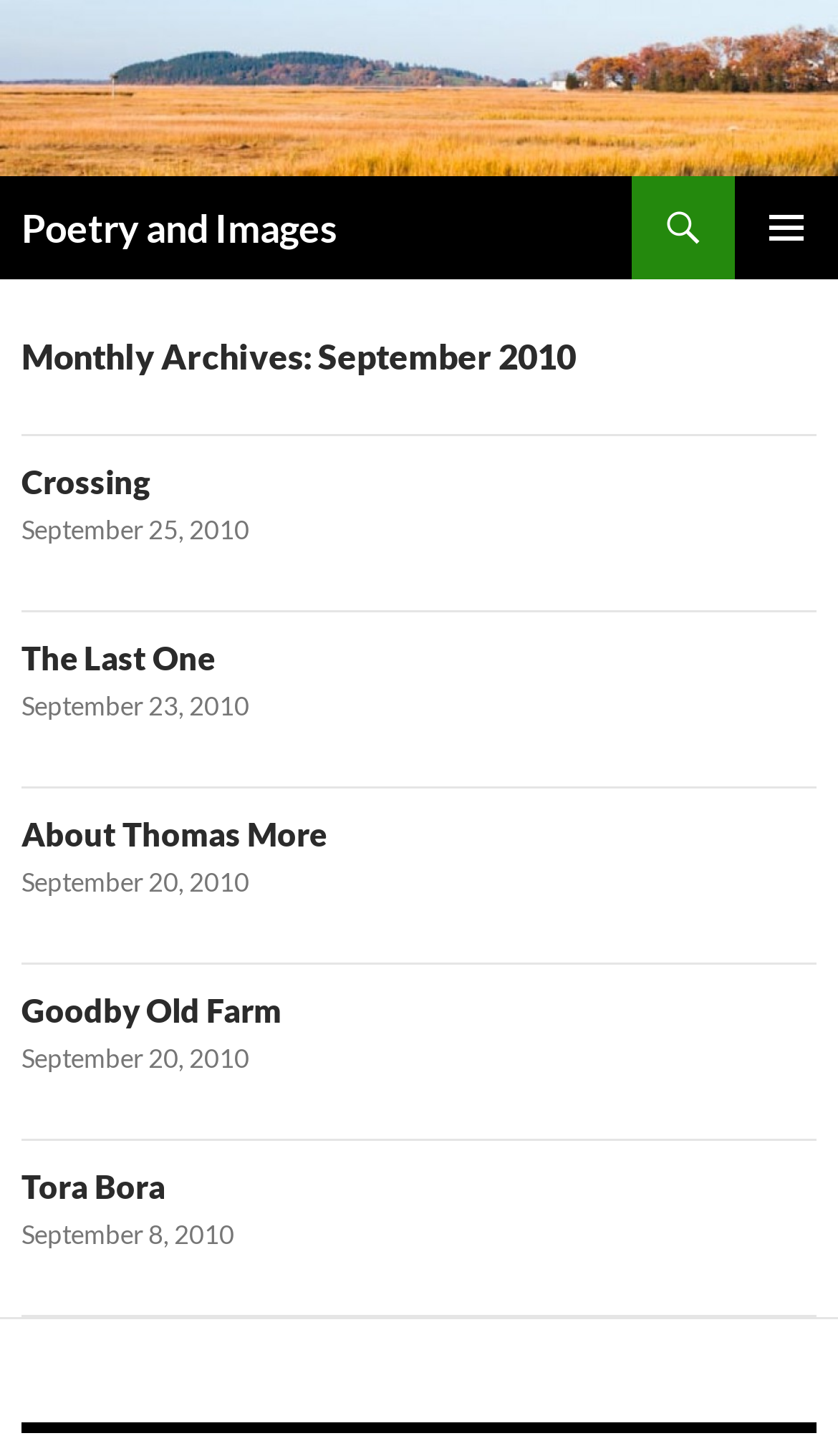Could you find the bounding box coordinates of the clickable area to complete this instruction: "Open the 'Primary Menu'"?

None